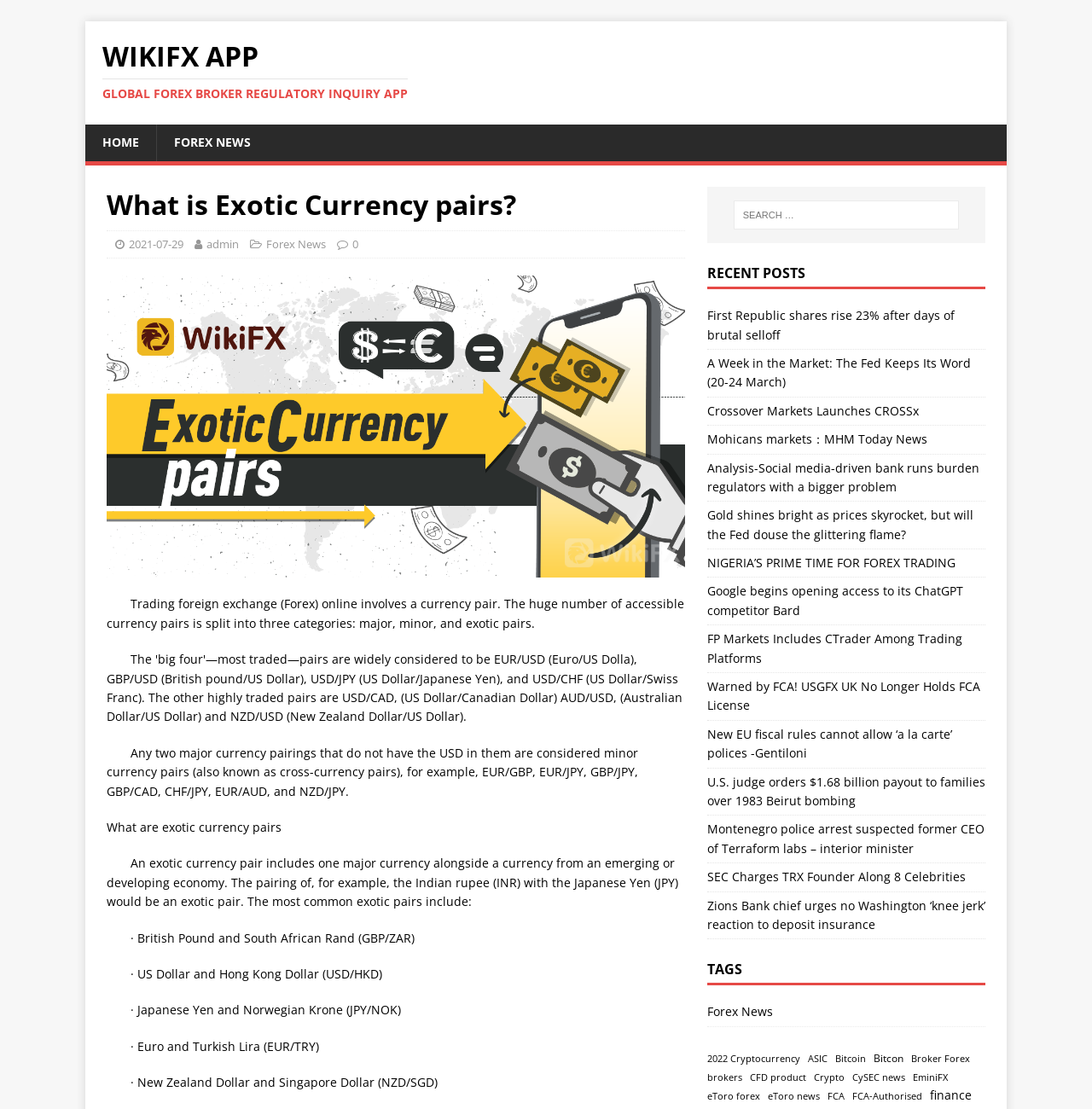Generate a comprehensive description of the webpage.

This webpage is about exotic currency pairs, specifically explaining what they are and providing examples. At the top, there is a header with the title "WIKIFX APP GLOBAL FOREX BROKER REGULATORY INQUIRY APP" and a link to "HOME" and "FOREX NEWS" on the top left. Below the header, there is a section with a heading "What is Exotic Currency pairs?" which includes a brief introduction to trading foreign exchange and explains the three categories of currency pairs: major, minor, and exotic pairs.

On the right side of the page, there is a search bar with a label "Search for:" and a heading "RECENT POSTS" followed by a list of news articles with titles such as "First Republic shares rise 23% after days of brutal selloff" and "Google begins opening access to its ChatGPT competitor Bard". Below the recent posts, there is a section with a heading "TAGS" which lists various tags such as "Forex News", "ASIC", "Bitcoin", and "brokers".

The main content of the page is divided into sections, each explaining a specific aspect of exotic currency pairs. There is an image on the page, and the text is organized in a clear and readable format. The page also includes links to other related articles and news stories. Overall, the webpage provides a comprehensive explanation of exotic currency pairs and related topics in the forex market.